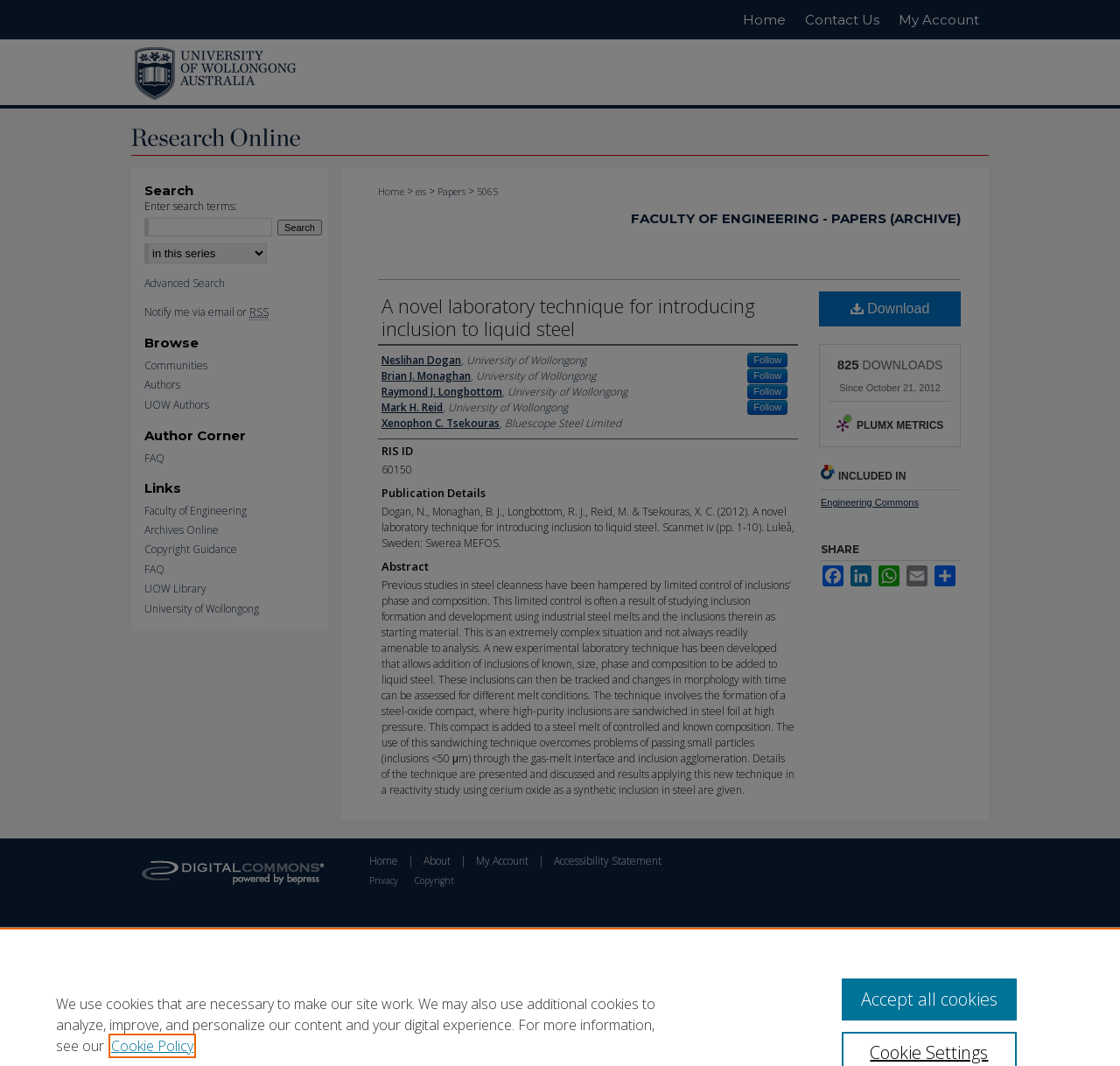What is the publication details of the paper?
Answer briefly with a single word or phrase based on the image.

Dogan, N., Monaghan, B. J., Longbottom, R. J., Reid, M. & Tsekouras, X. C. (2012). A novel laboratory technique for introducing inclusion to liquid steel. Scanmet iv (pp. 1-10). Luleå, Sweden: Swerea MEFOS.